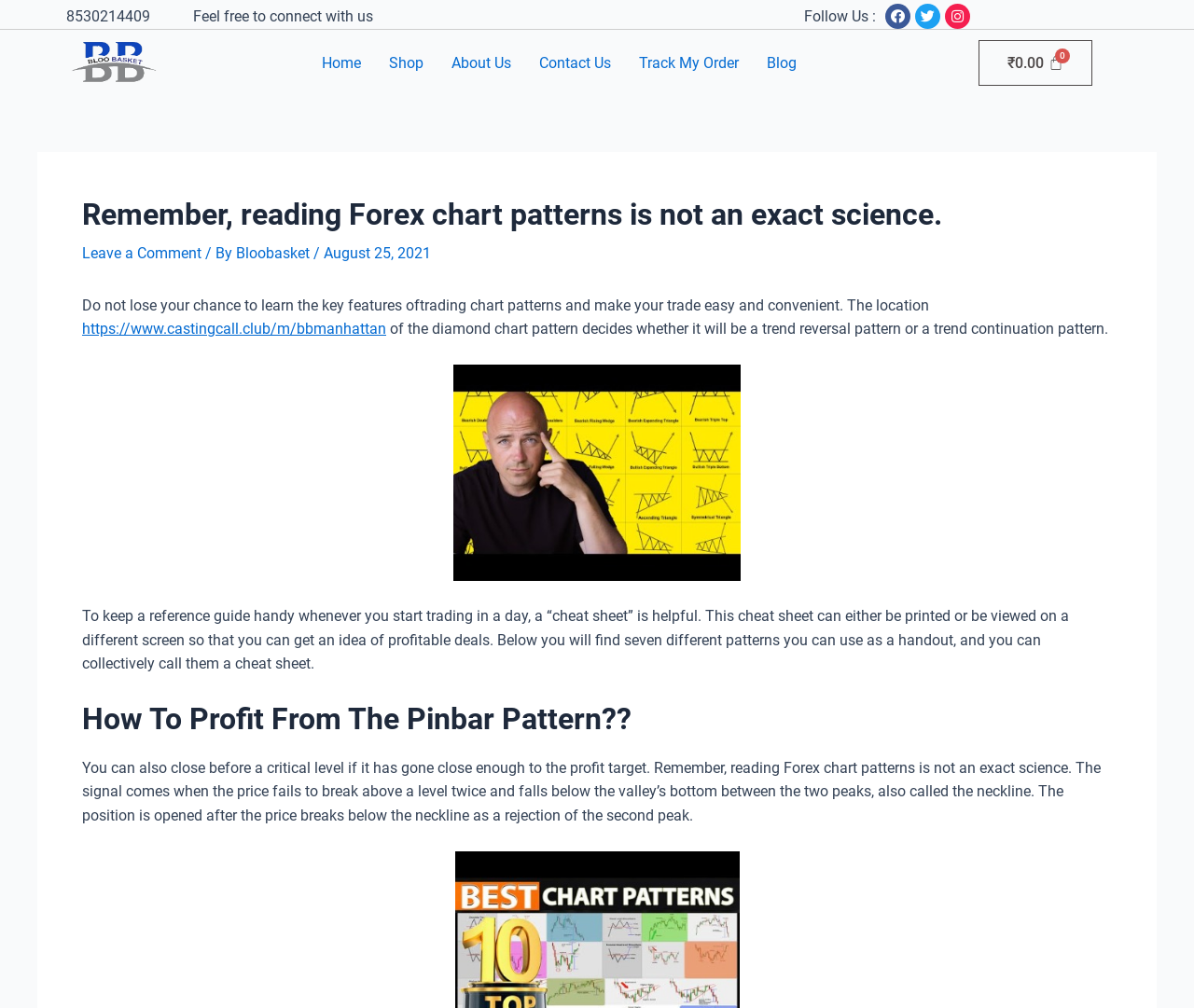What is the author's name?
Answer the question with a single word or phrase derived from the image.

Bloobasket